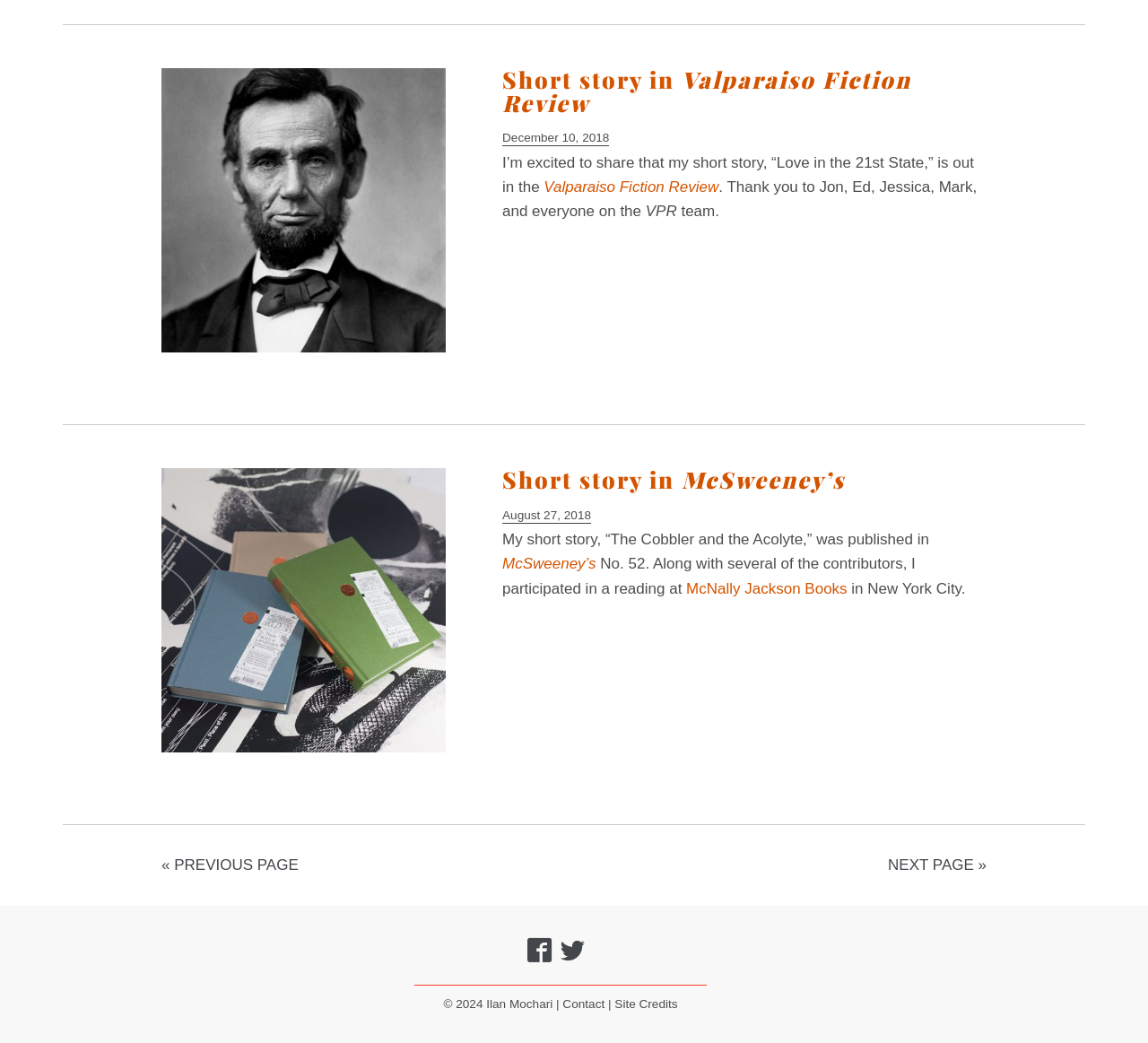Provide the bounding box coordinates for the area that should be clicked to complete the instruction: "Visit the site credits page".

[0.535, 0.956, 0.59, 0.969]